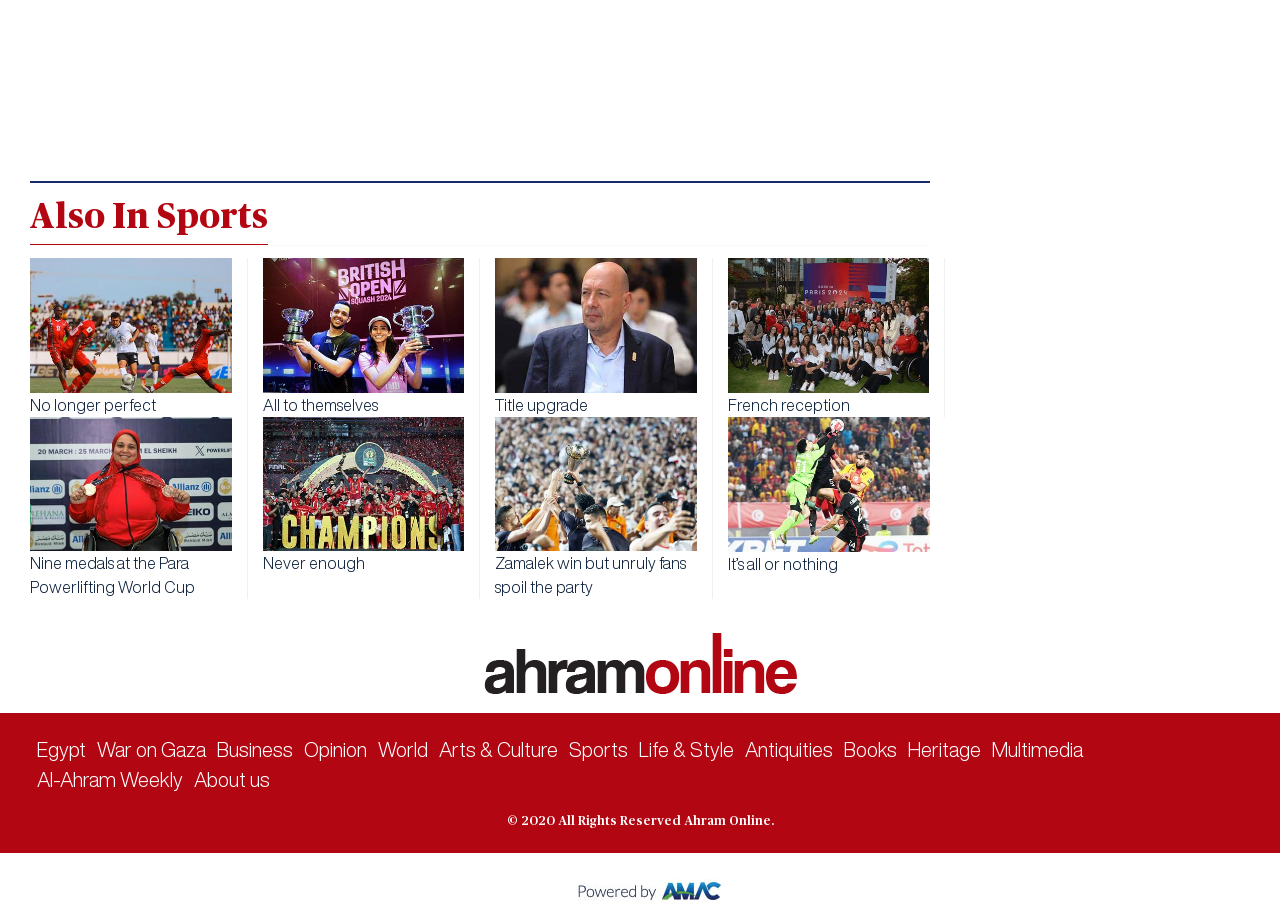Identify and provide the bounding box coordinates of the UI element described: "Heritage". The coordinates should be formatted as [left, top, right, bottom], with each number being a float between 0 and 1.

[0.709, 0.805, 0.766, 0.828]